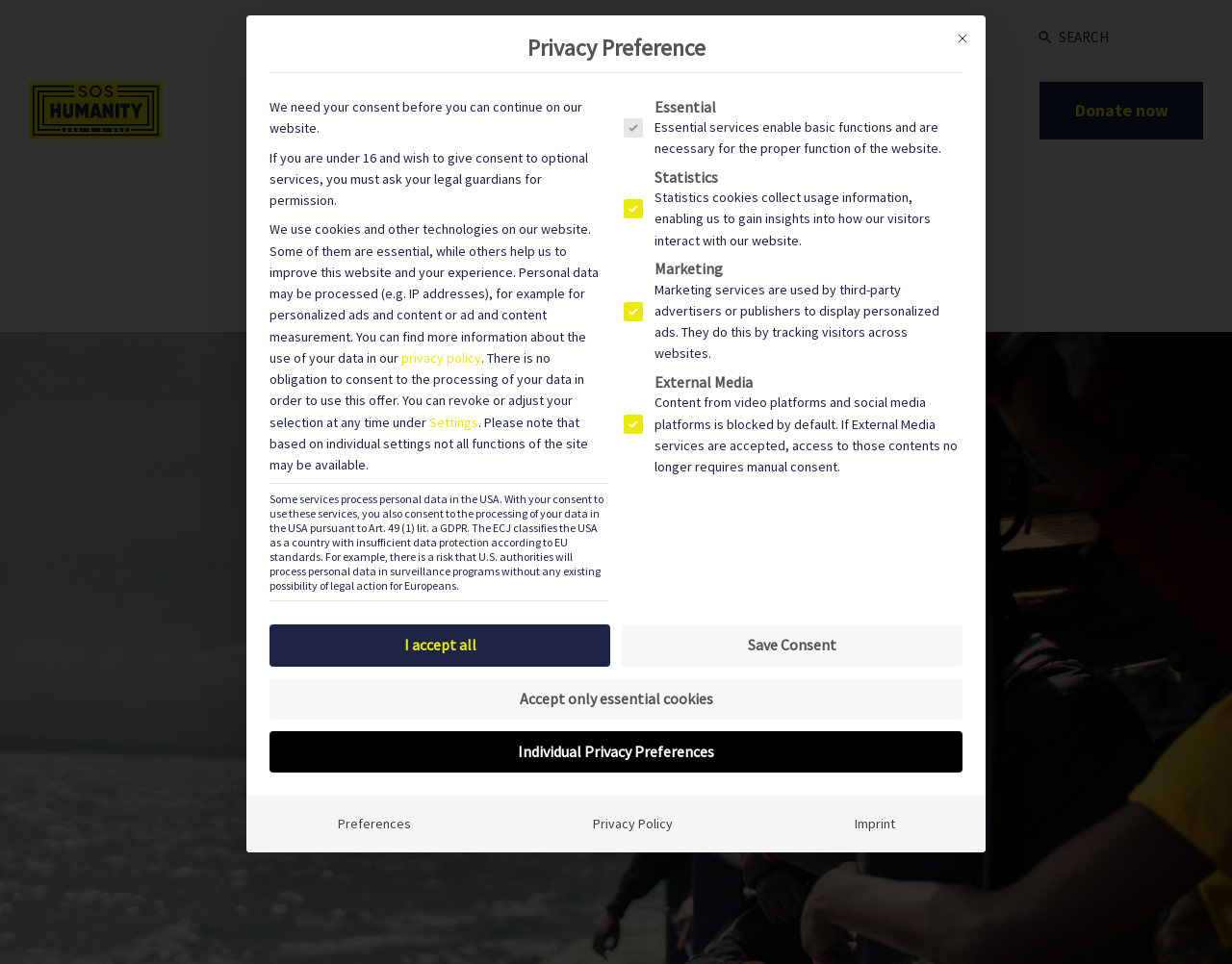Could you provide the bounding box coordinates for the portion of the screen to click to complete this instruction: "Click the 'SHOP' link"?

[0.57, 0.028, 0.646, 0.052]